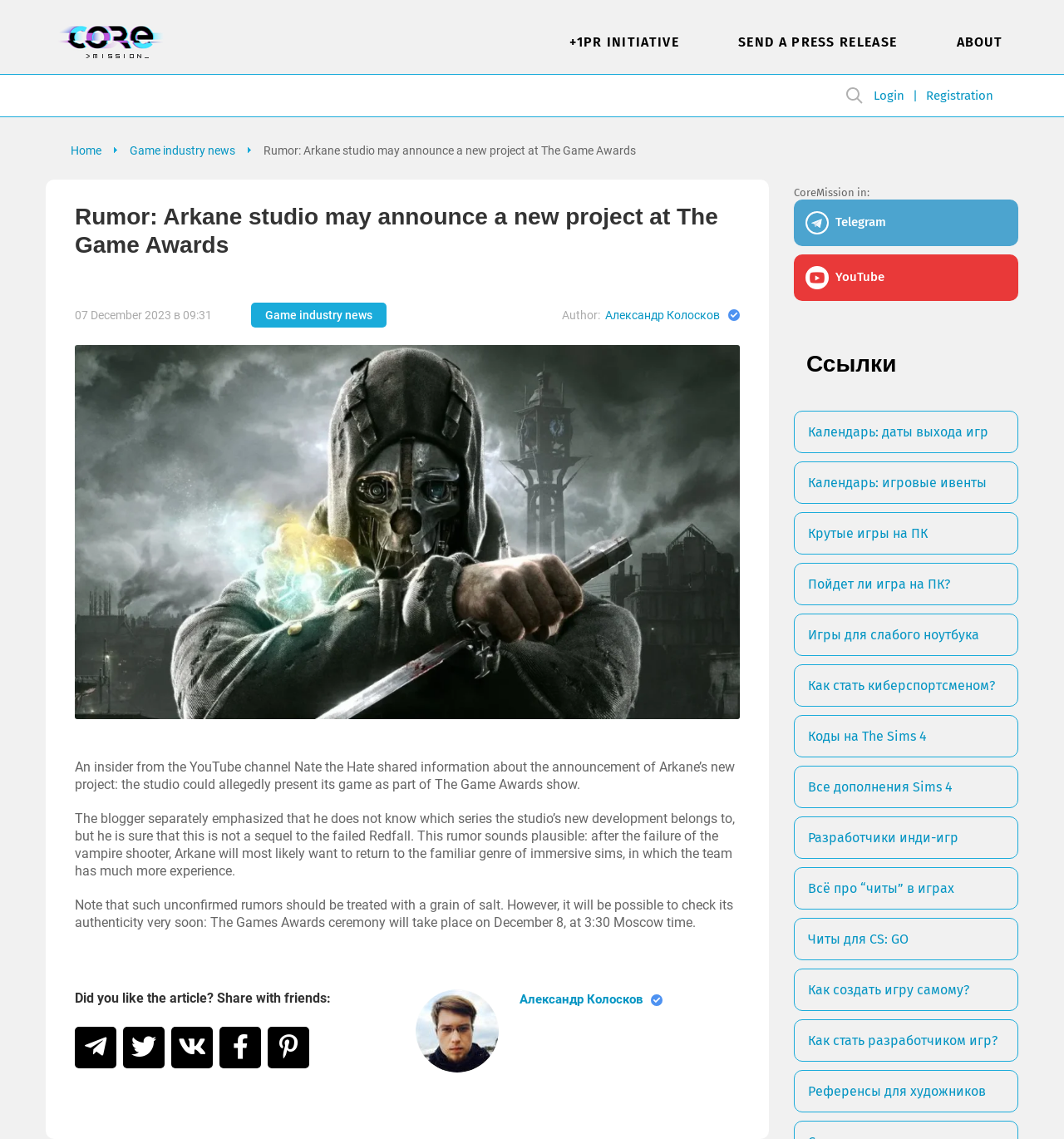What is the name of the author of the article?
Use the screenshot to answer the question with a single word or phrase.

Александр Колосков